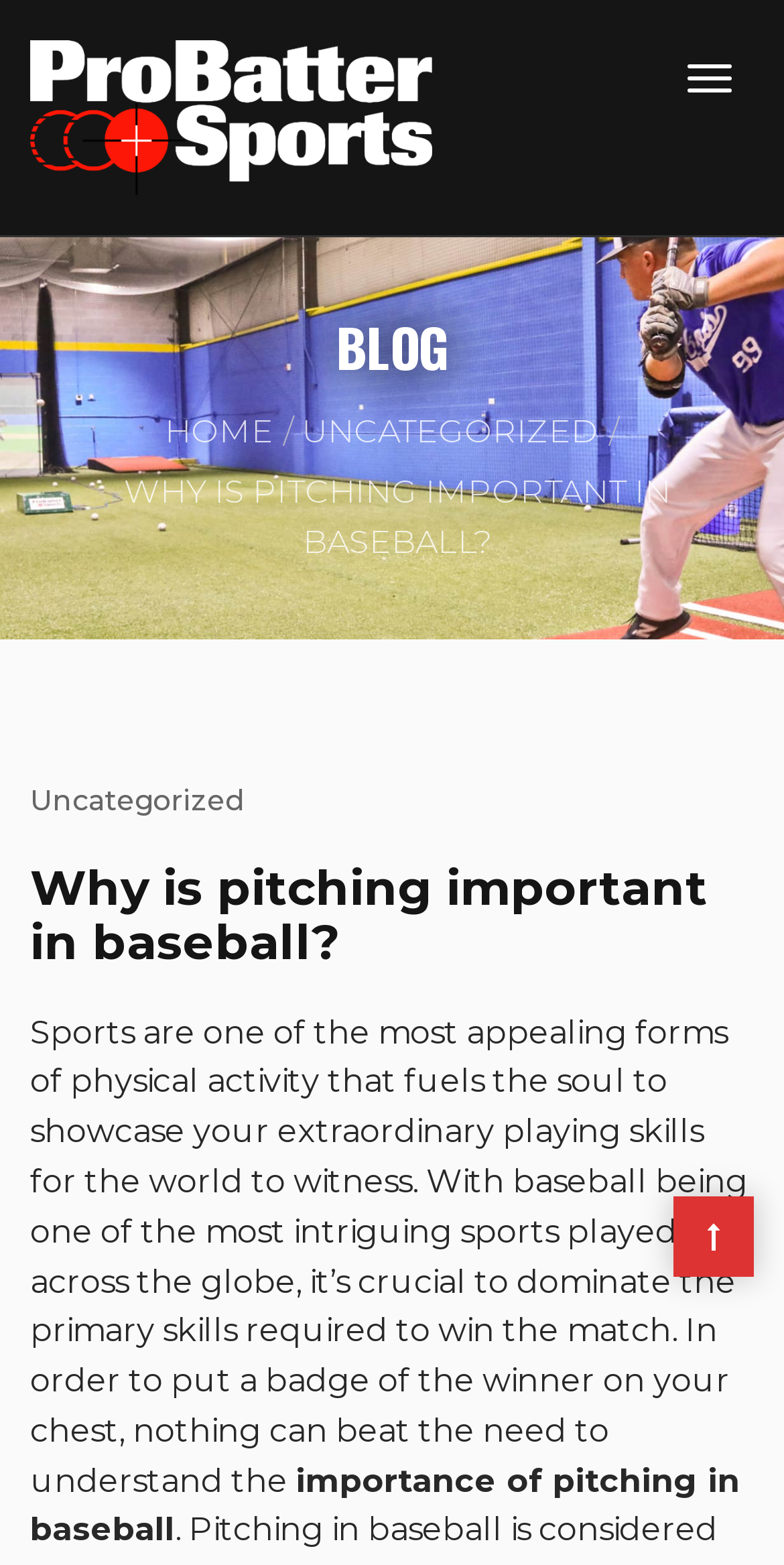Using the description "Uncategorized", predict the bounding box of the relevant HTML element.

[0.038, 0.499, 0.31, 0.522]